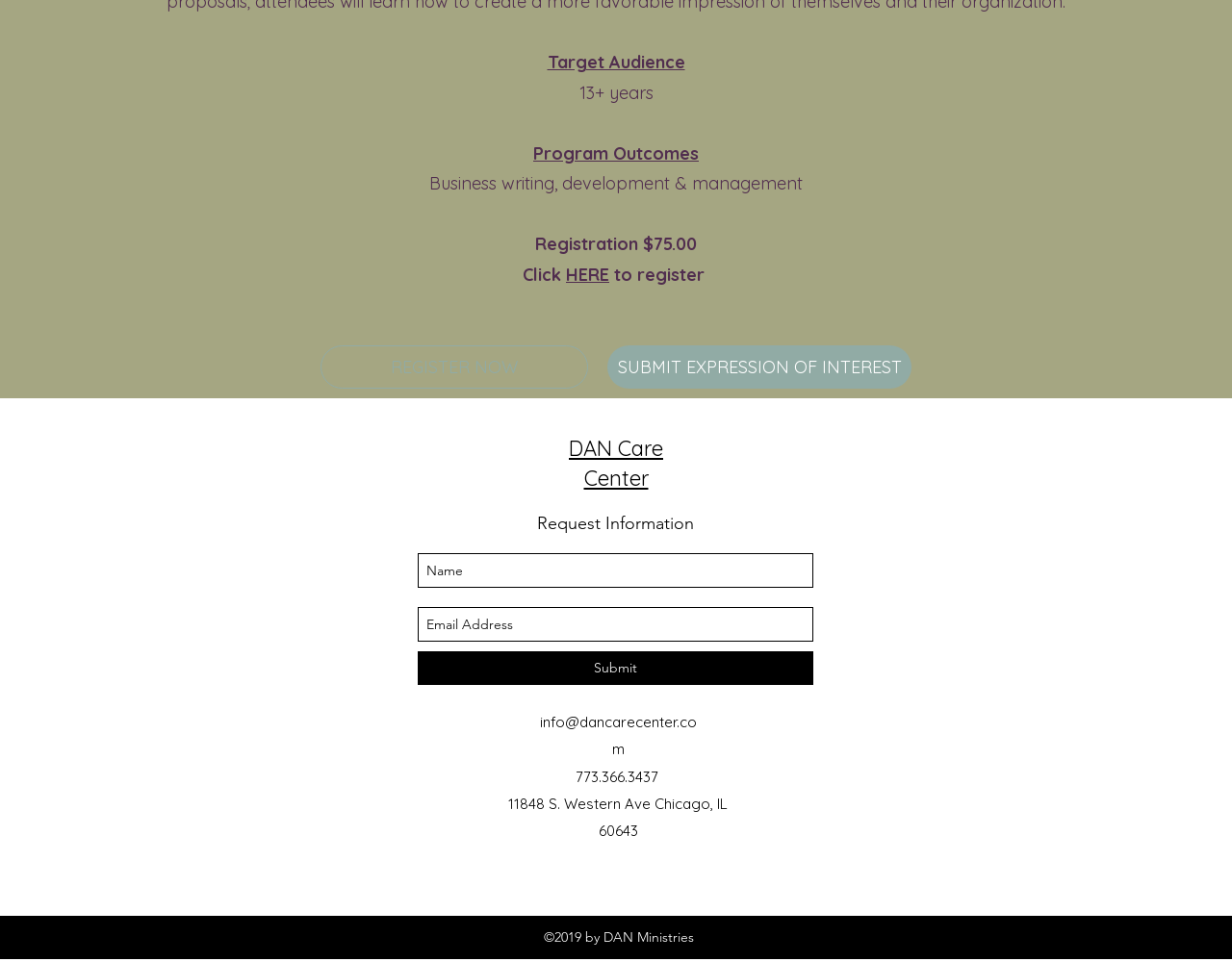Provide your answer to the question using just one word or phrase: What is the contact email address for this organization?

info@dancarecenter.com